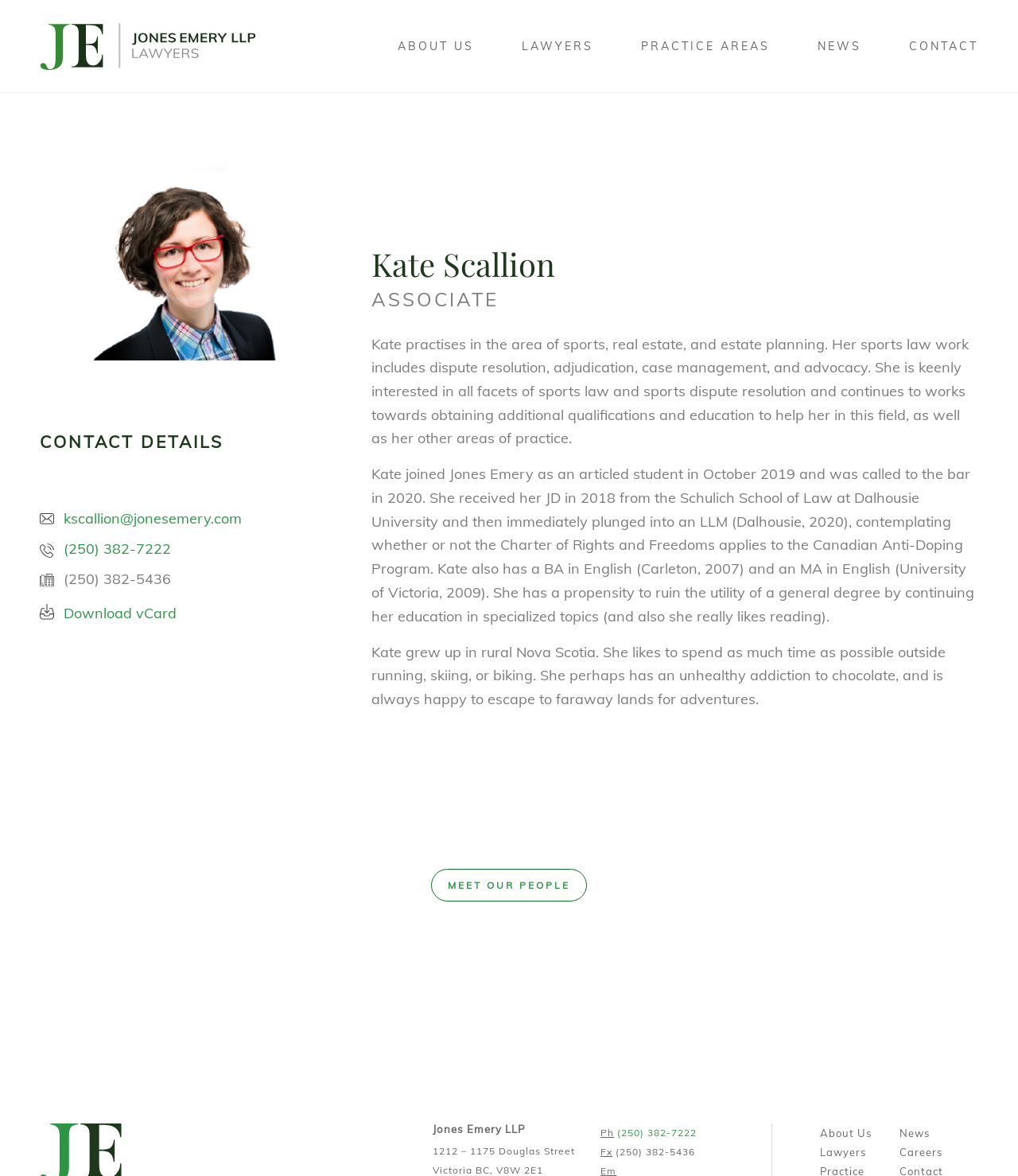What is Kate Scallion's area of interest in sports law?
Please look at the screenshot and answer using one word or phrase.

Dispute resolution